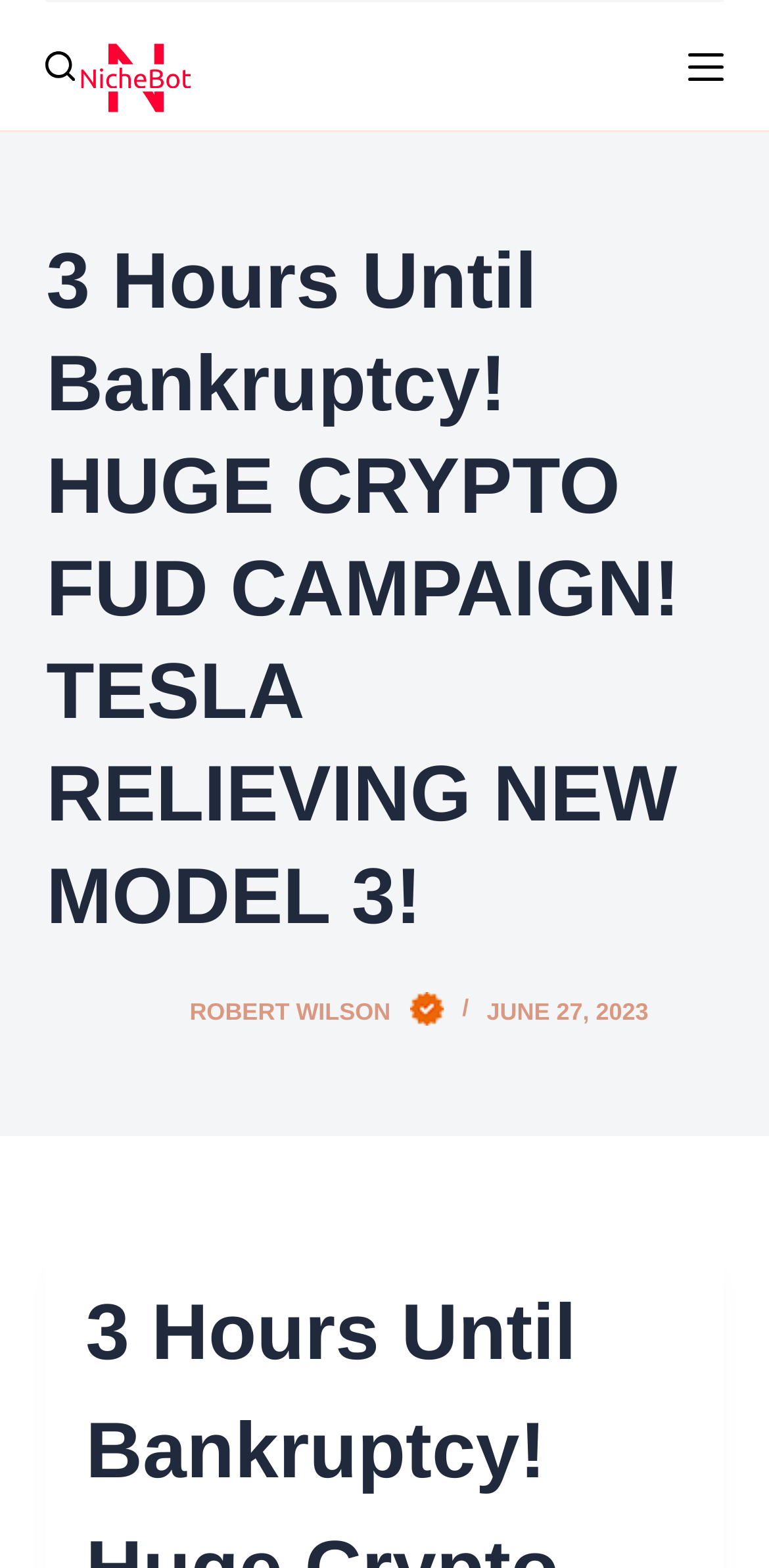Please answer the following question using a single word or phrase: 
What is the purpose of the button at the top right corner?

Open search form